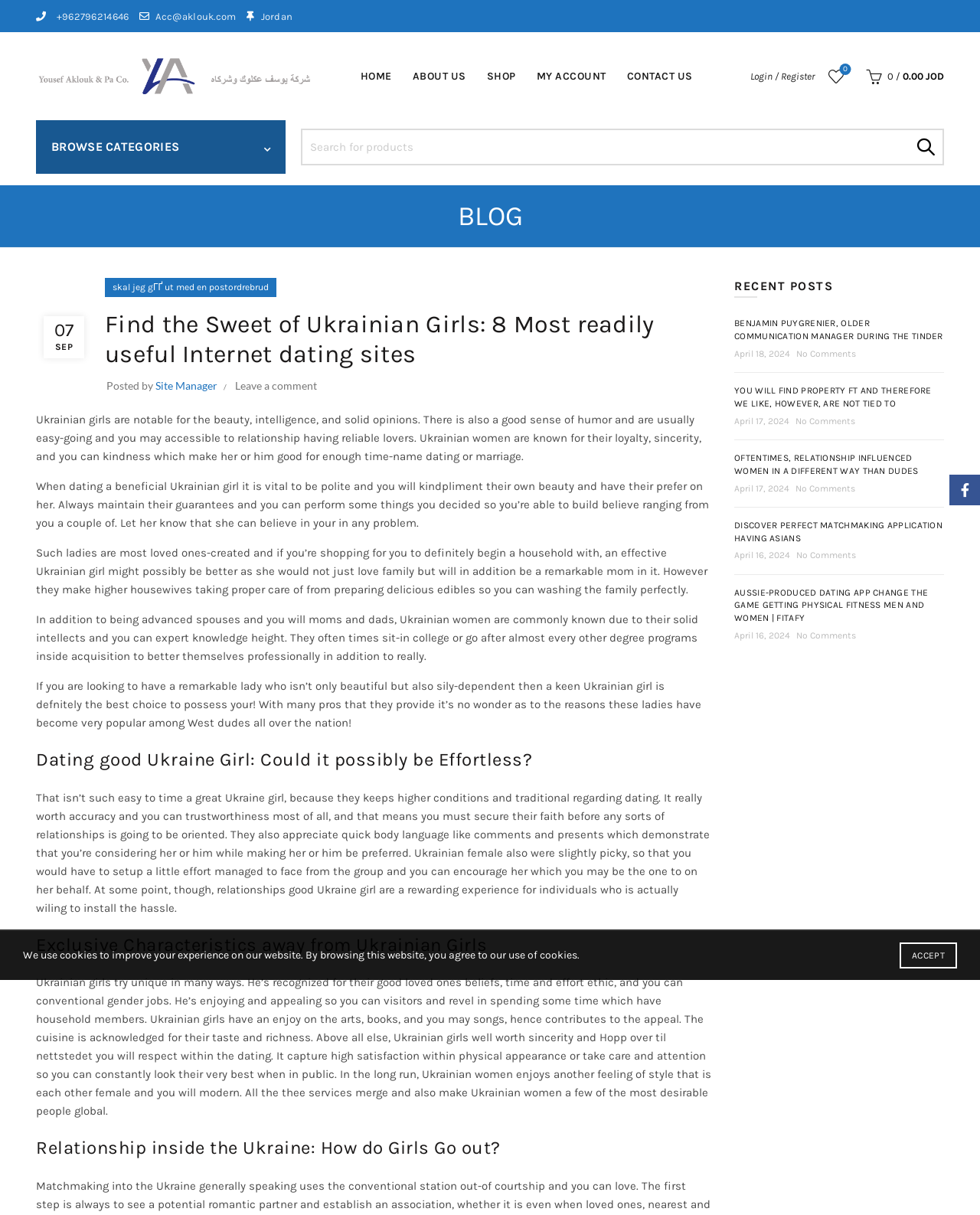Locate the bounding box coordinates of the item that should be clicked to fulfill the instruction: "Login or register".

[0.766, 0.057, 0.831, 0.068]